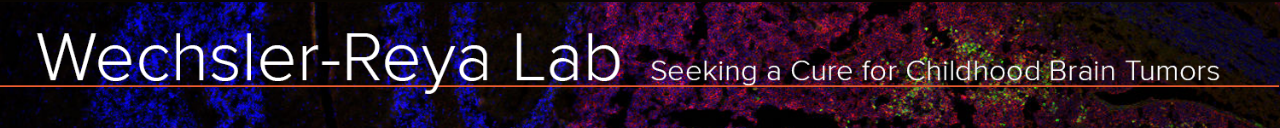Explain what the image portrays in a detailed manner.

The image showcases the title banner of the Wechsler-Reya Lab, which is dedicated to researching and seeking cures for childhood brain tumors. The prominent text displays "Wechsler-Reya Lab" in a bold and modern font, emphasizing the lab's focus on scientific advancement. Below the lab name, the tagline "Seeking a Cure for Childhood Brain Tumors" highlights the lab's vital mission. The background features a vibrant blend of colors, likely representing complex biological processes or cellular structures related to their research, creating a visually engaging representation of the lab’s commitment to understanding and combating pediatric brain tumors.